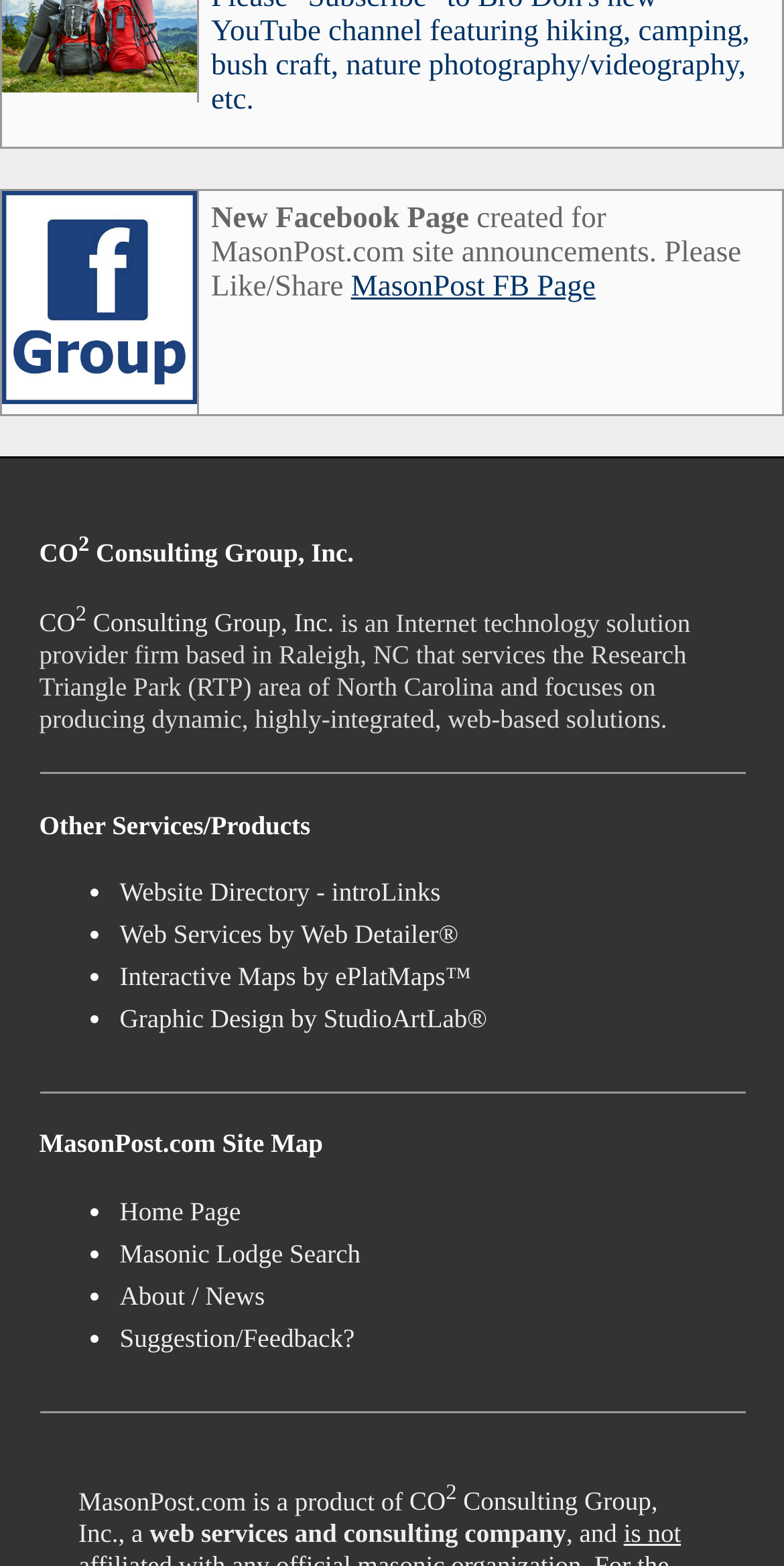Identify the bounding box coordinates for the region of the element that should be clicked to carry out the instruction: "Visit Facebook Group". The bounding box coordinates should be four float numbers between 0 and 1, i.e., [left, top, right, bottom].

[0.003, 0.043, 0.251, 0.064]